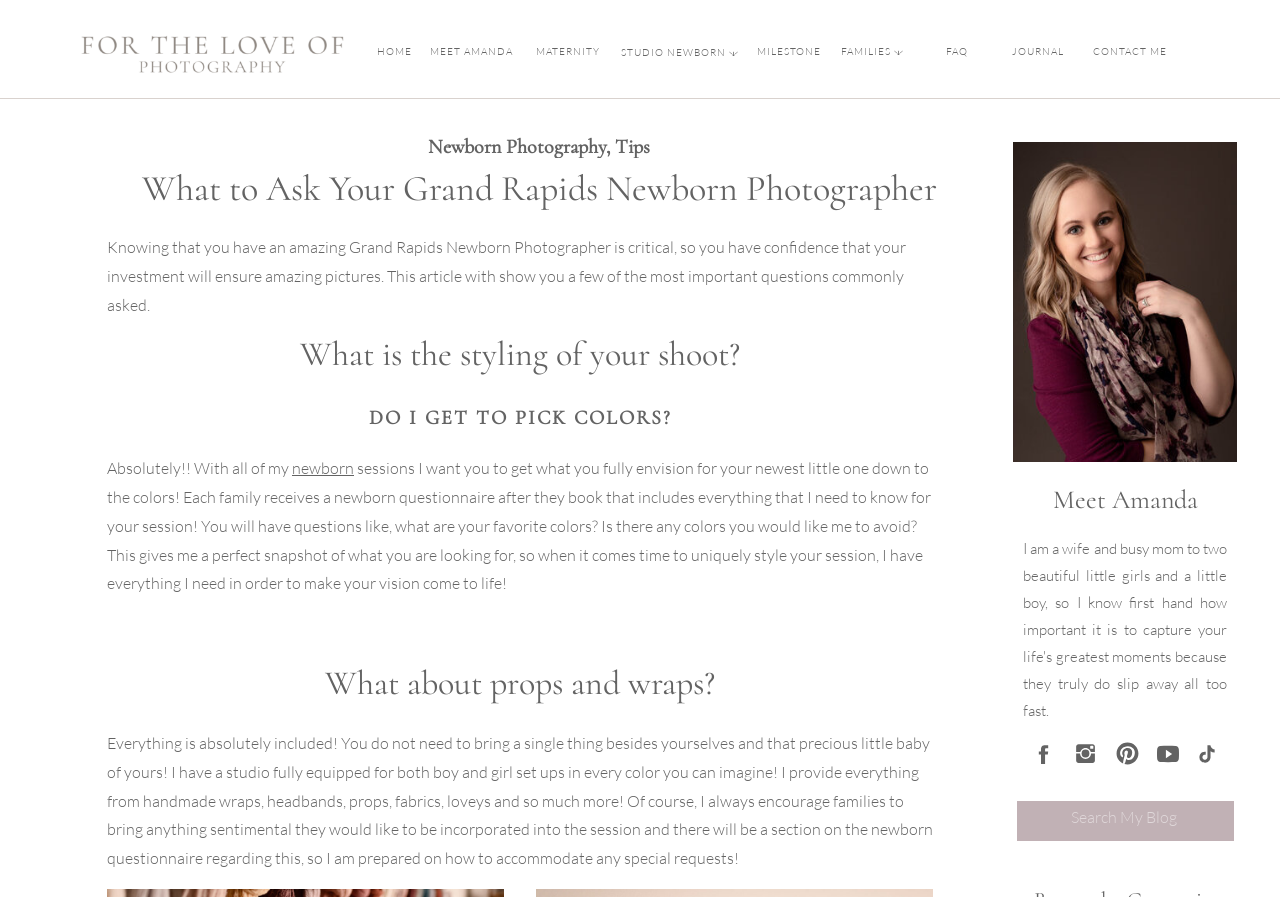Give a one-word or phrase response to the following question: What is the purpose of the newborn questionnaire?

To know the family's preferences